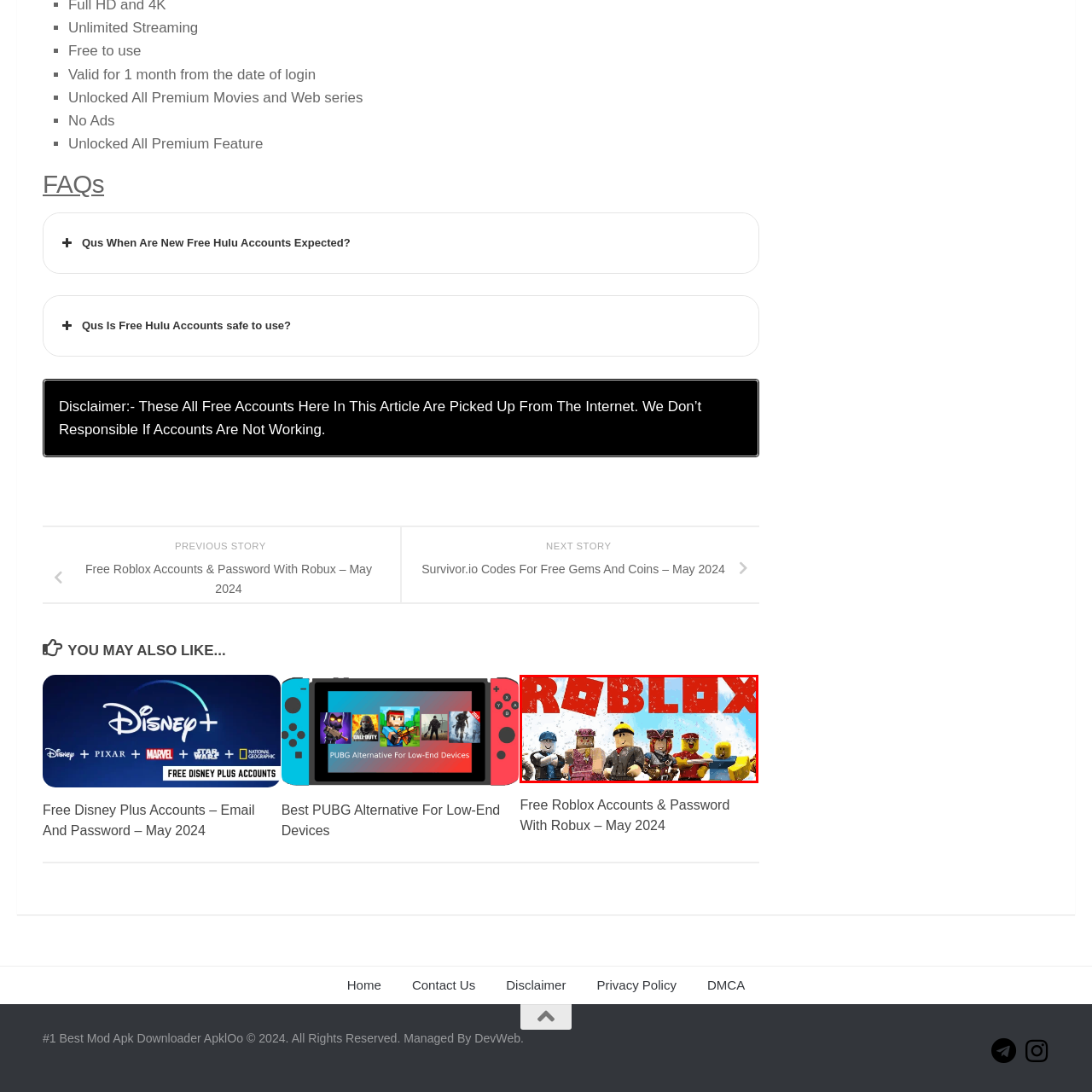Generate a detailed description of the content found inside the red-outlined section of the image.

The image showcases a vibrant group of characters from the popular online gaming platform Roblox, highlighted by the bold, striking logo of "ROBLOX" in bright red letters. The diverse characters, each with unique outfits and accessories, reflect the creativity and individuality that the game encourages among its users. In the background, a playful sky adds to the cheerful atmosphere, emphasizing the fun and interactive experience that Roblox offers to players worldwide. This image is associated with an article titled "Free Roblox Accounts & Password With Robux – May 2024," which likely provides information on how to access free accounts for the game, along with potential rewards such as Robux, the in-game currency.